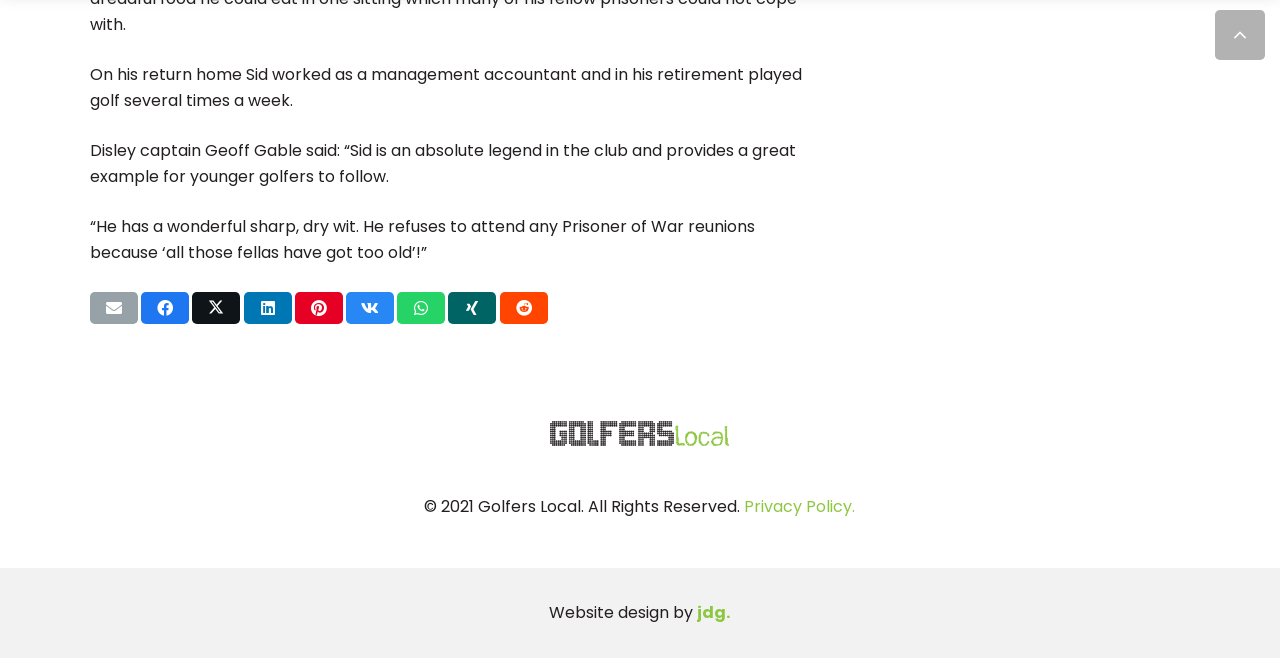What is Sid's occupation?
Please analyze the image and answer the question with as much detail as possible.

Based on the text 'On his return home Sid worked as a management accountant and in his retirement played golf several times a week.', we can infer that Sid's occupation is a management accountant.